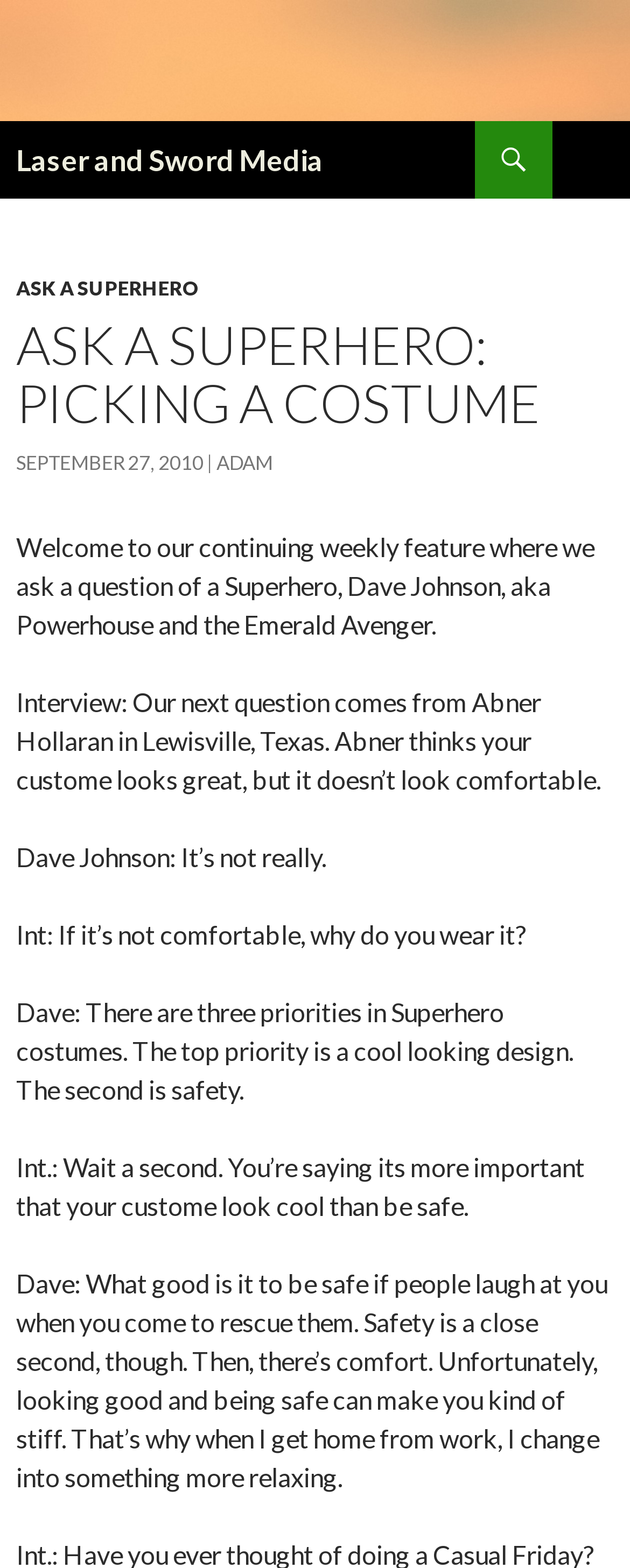Given the description of a UI element: "Laser and Sword Media", identify the bounding box coordinates of the matching element in the webpage screenshot.

[0.026, 0.077, 0.513, 0.126]